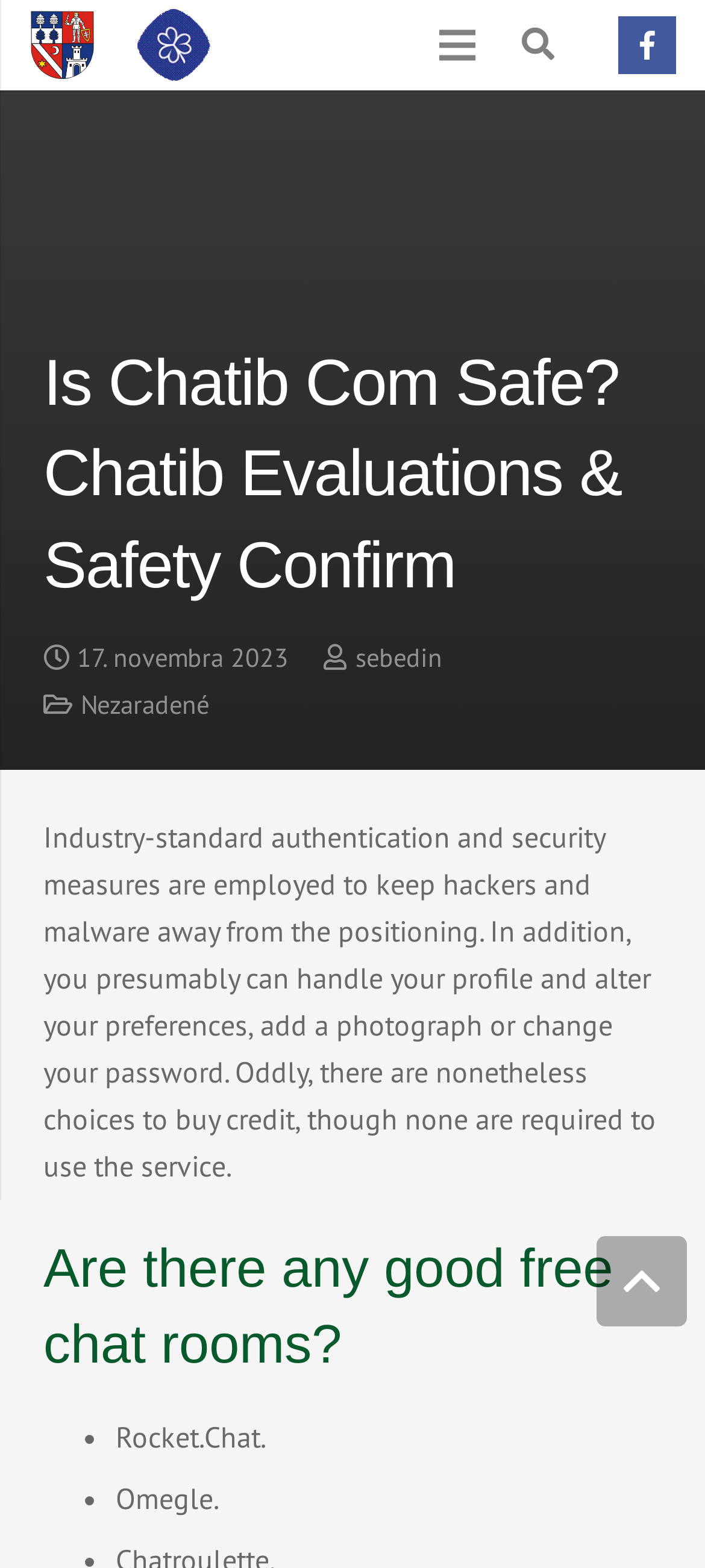Using the element description: "parent_node: ÚVOD title="Back to top"", determine the bounding box coordinates for the specified UI element. The coordinates should be four float numbers between 0 and 1, [left, top, right, bottom].

[0.846, 0.788, 0.974, 0.846]